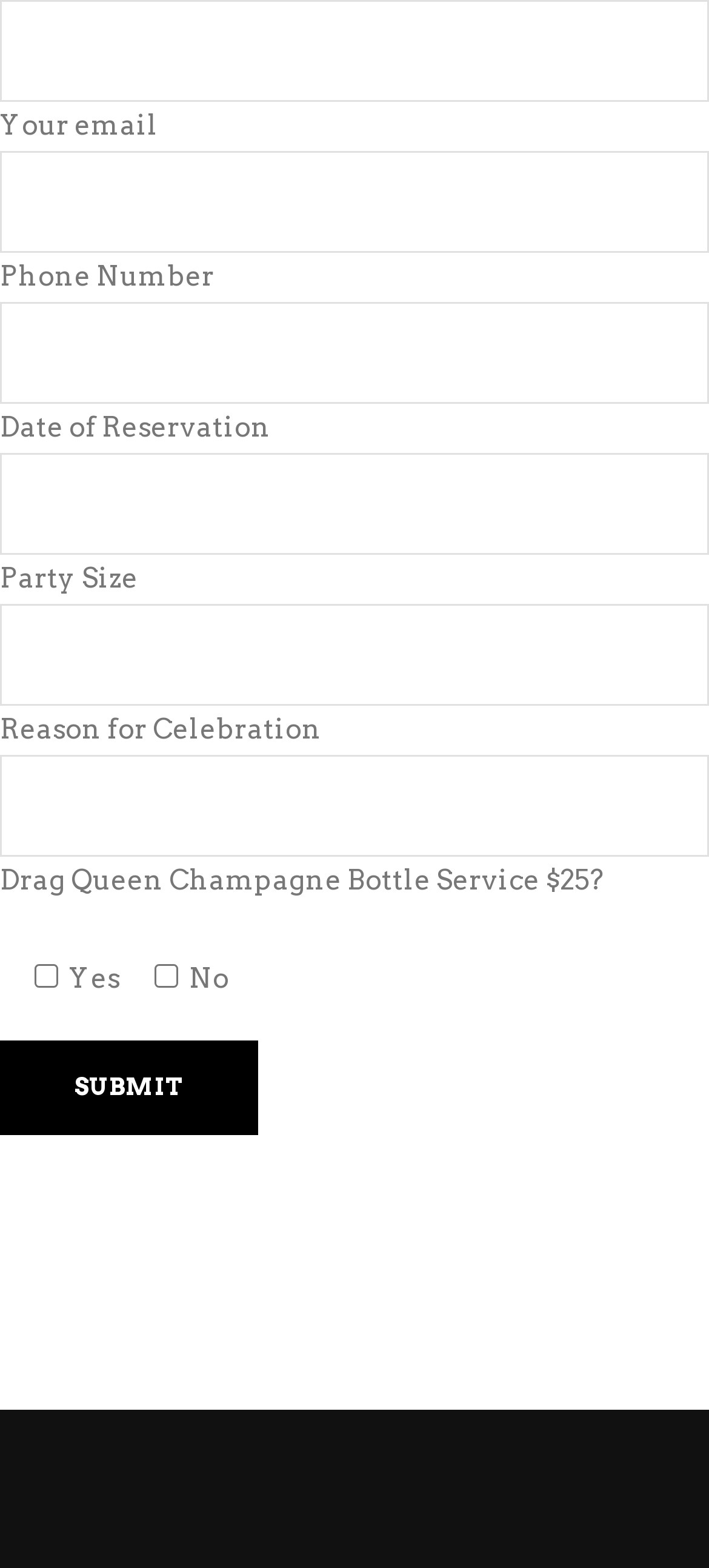Please answer the following question using a single word or phrase: 
What is the first field to fill in?

Your email